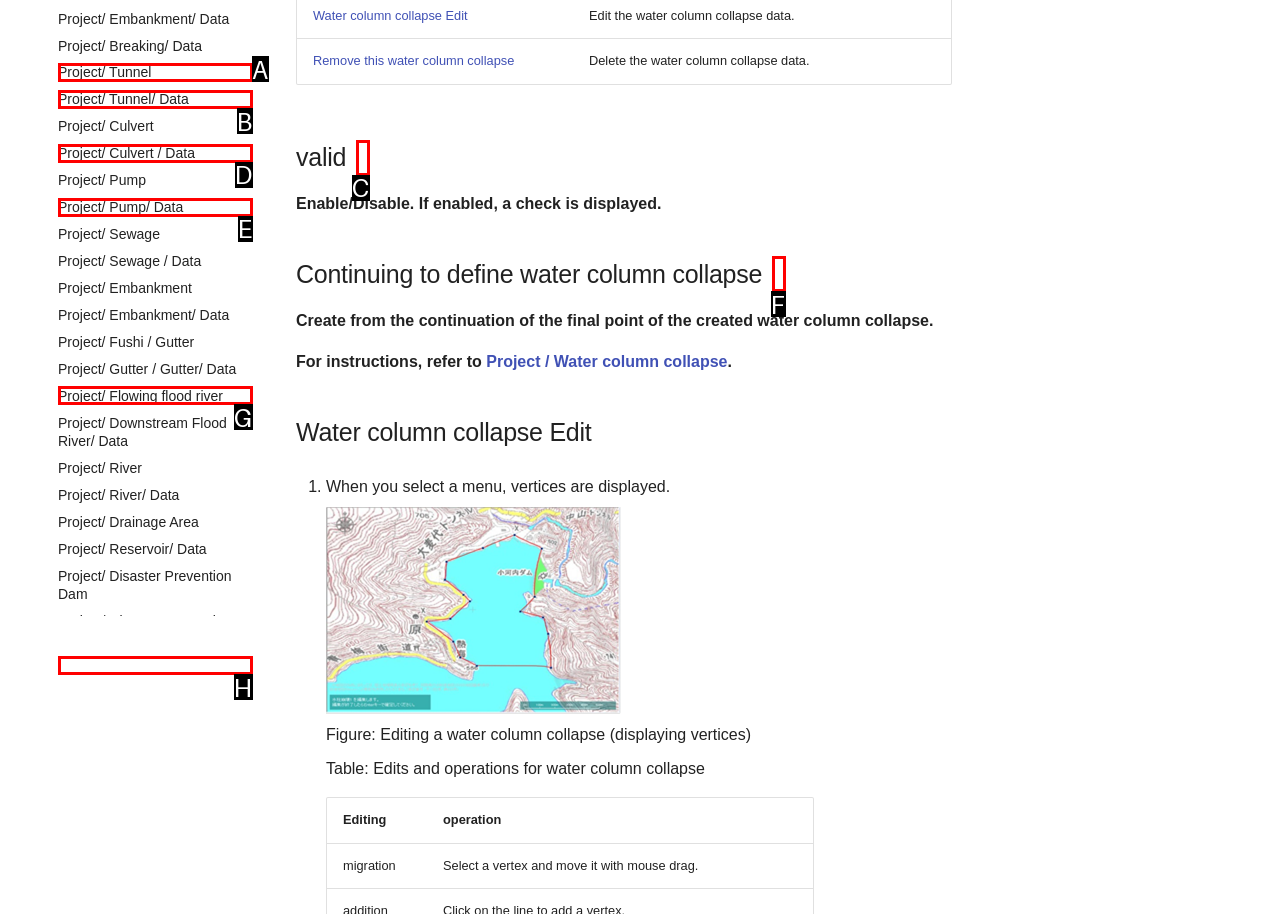Choose the letter that best represents the description: Project/ Storm surge. Answer with the letter of the selected choice directly.

H